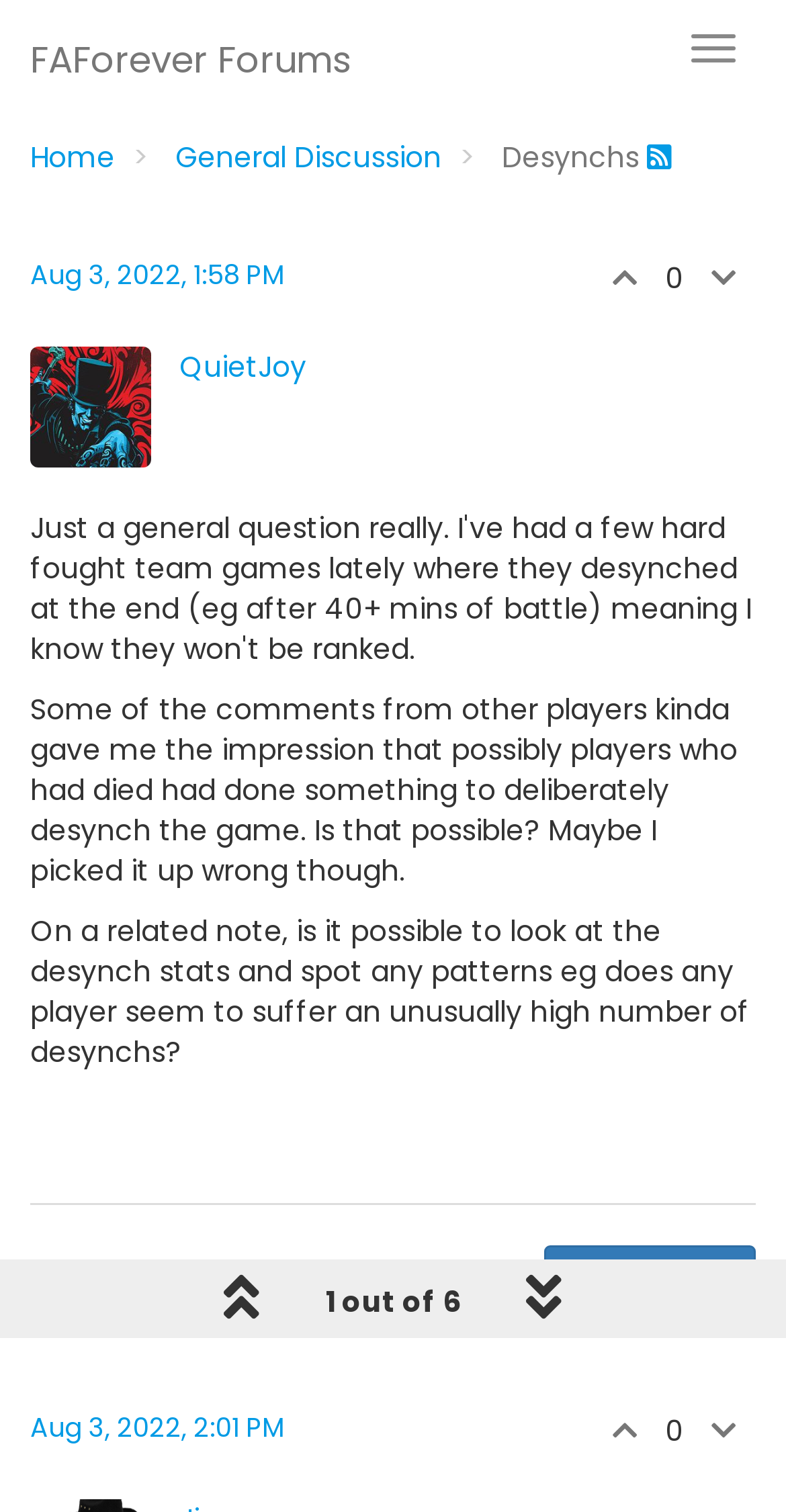Find the bounding box coordinates of the UI element according to this description: "Aug 3, 2022, 1:58 PM".

[0.038, 0.169, 0.362, 0.195]